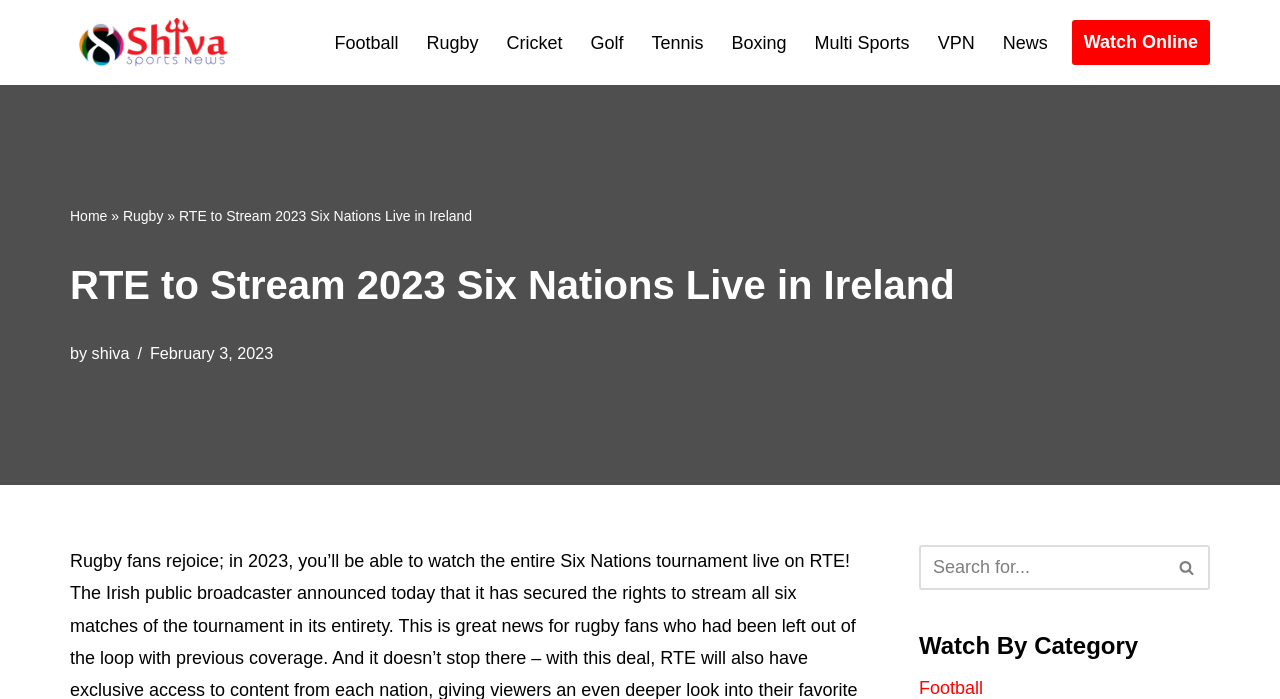Please analyze the image and give a detailed answer to the question:
What is the author of the article 'RTE to Stream 2023 Six Nations Live in Ireland'?

I determined the answer by looking at the byline of the article, which mentions 'Shiva' as the author.